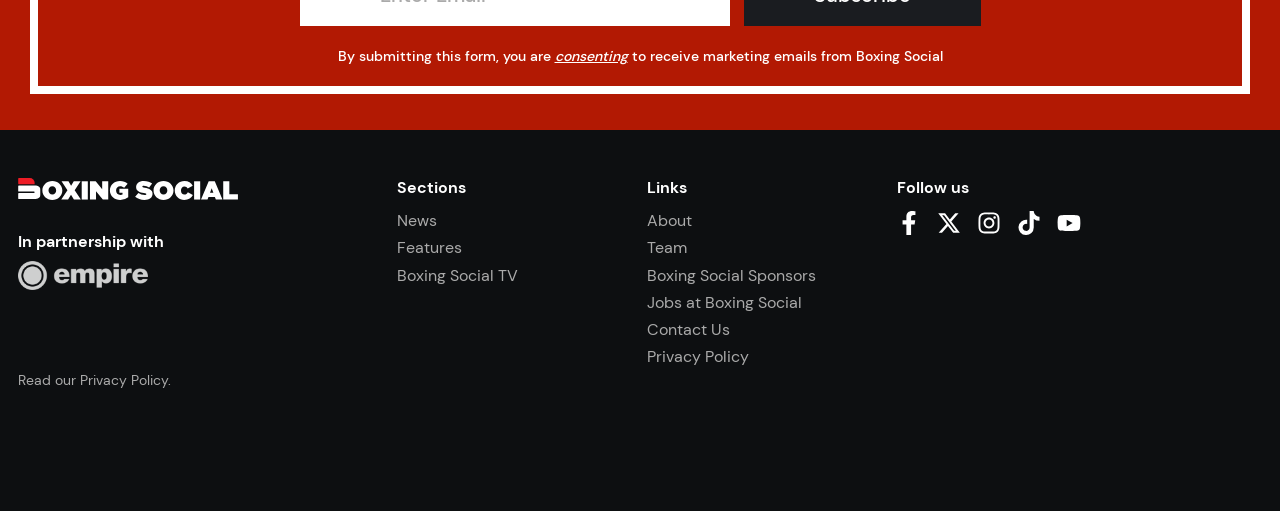Identify the bounding box coordinates of the region that needs to be clicked to carry out this instruction: "Check the Privacy Policy". Provide these coordinates as four float numbers ranging from 0 to 1, i.e., [left, top, right, bottom].

[0.506, 0.677, 0.585, 0.719]